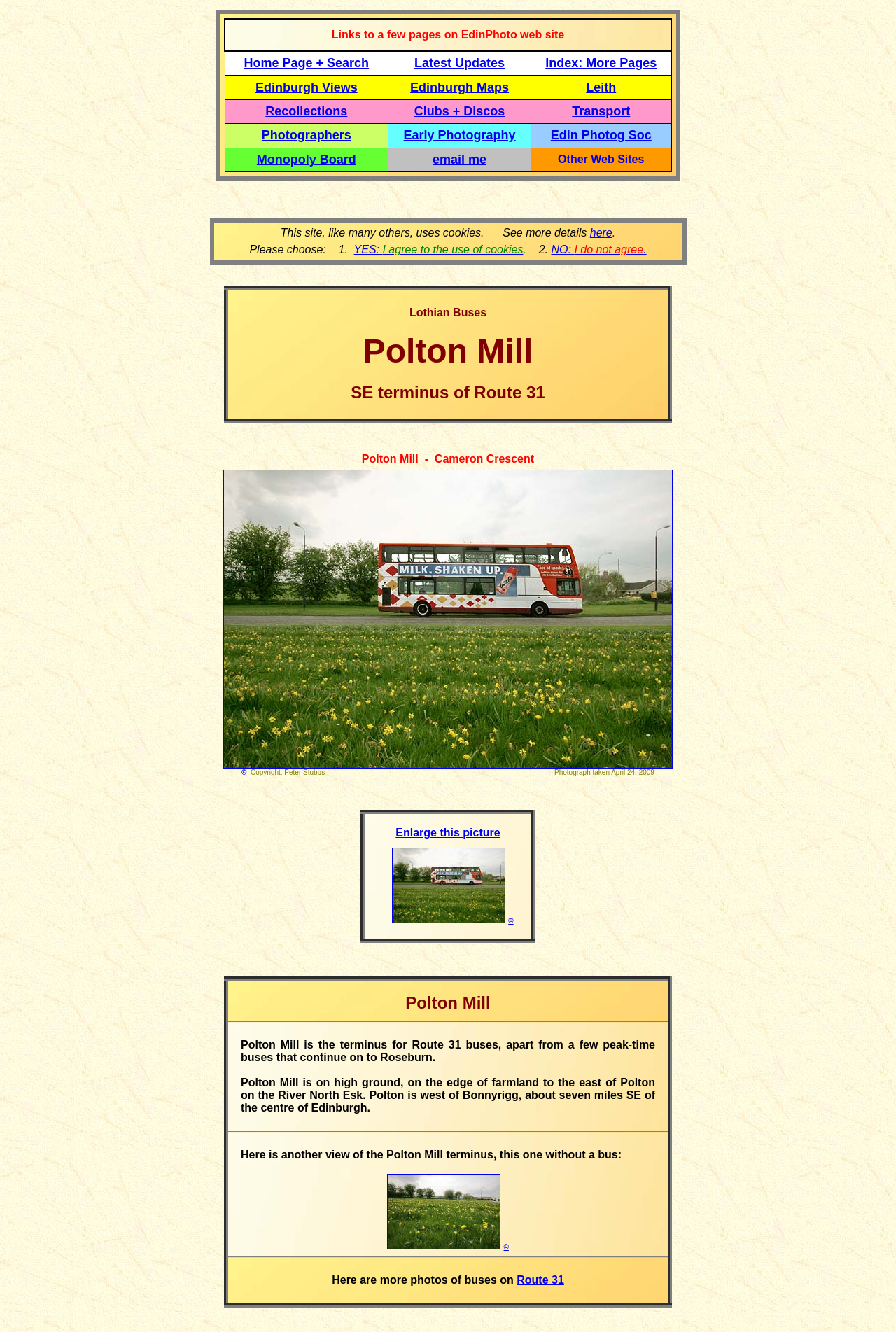Refer to the element description Home Page + Search and identify the corresponding bounding box in the screenshot. Format the coordinates as (top-left x, top-left y, bottom-right x, bottom-right y) with values in the range of 0 to 1.

[0.272, 0.042, 0.412, 0.053]